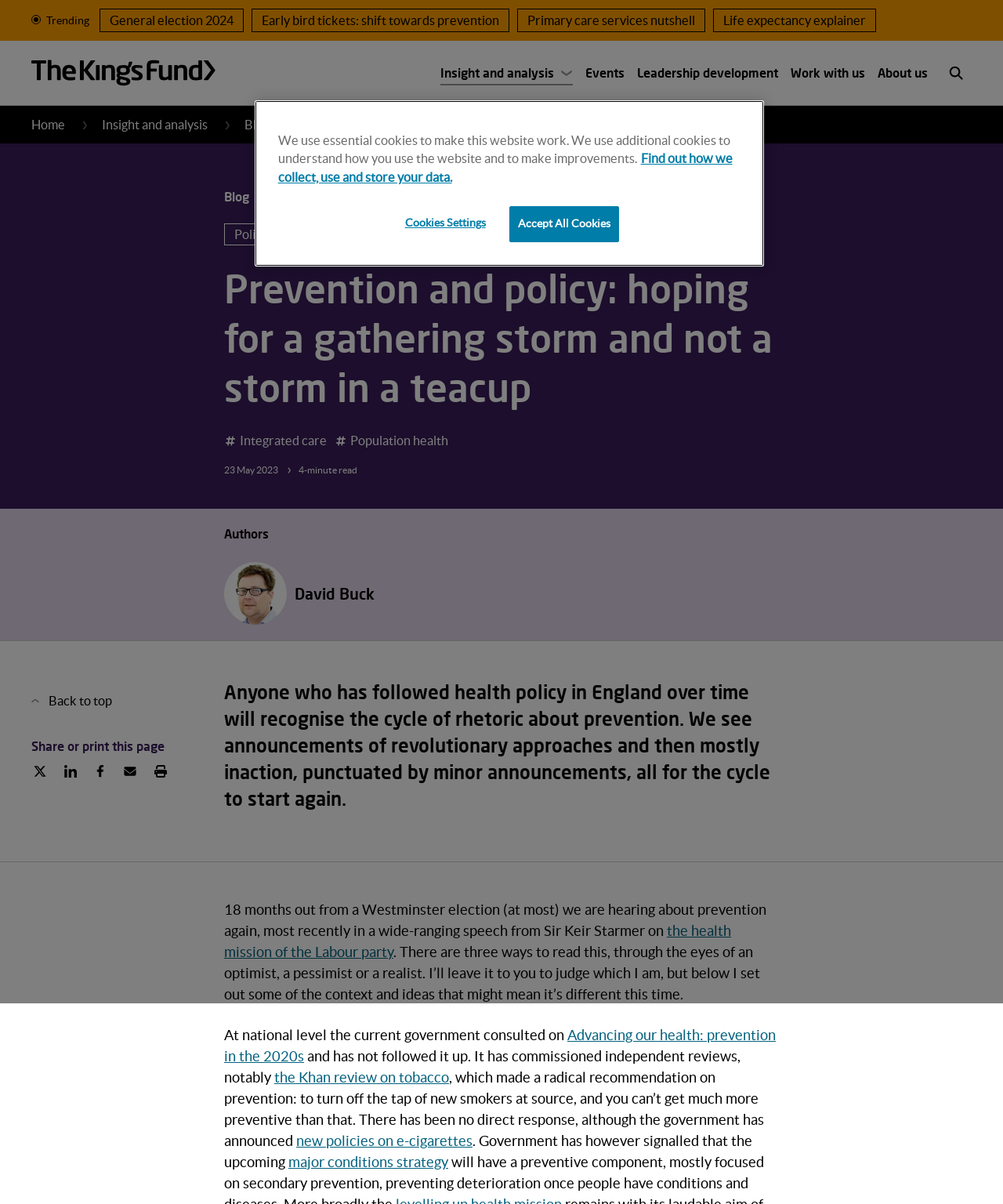Using the provided description the Khan review on tobacco, find the bounding box coordinates for the UI element. Provide the coordinates in (top-left x, top-left y, bottom-right x, bottom-right y) format, ensuring all values are between 0 and 1.

[0.273, 0.888, 0.448, 0.901]